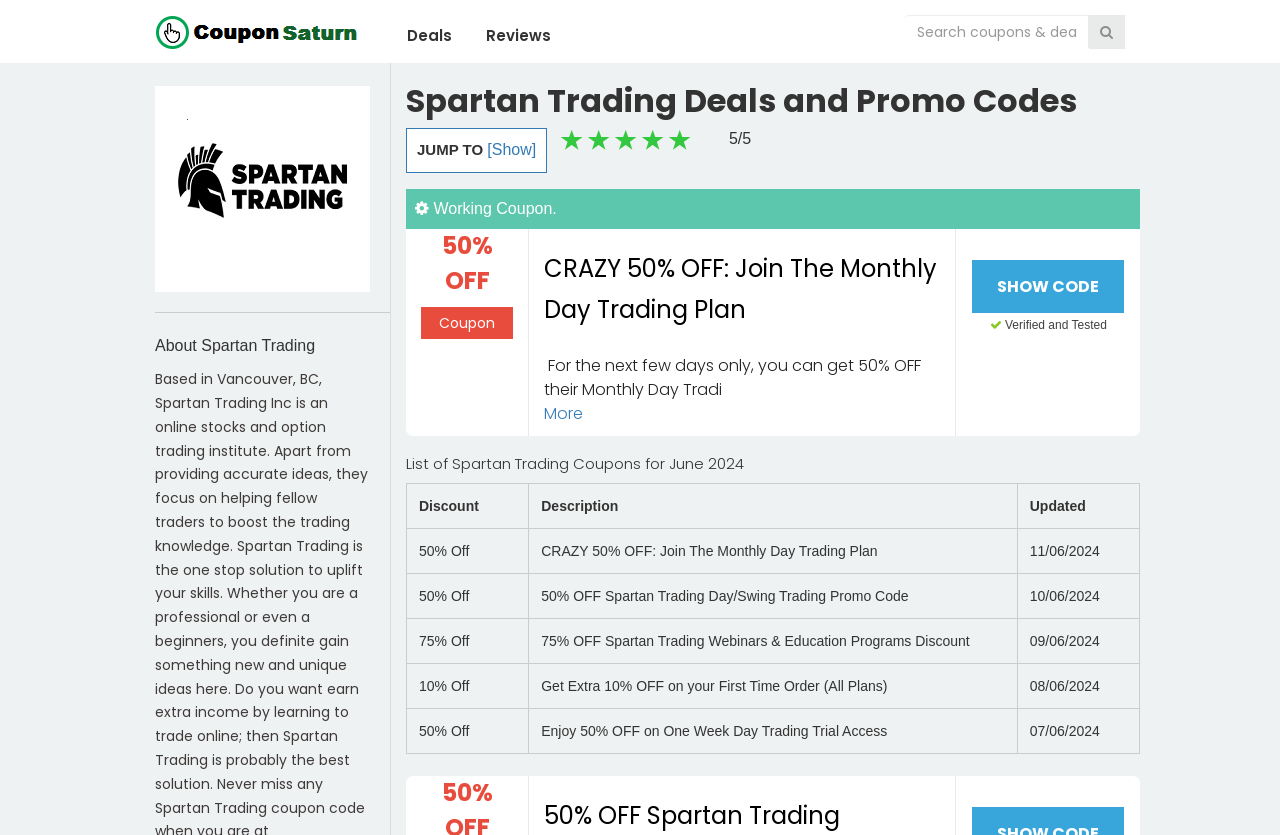Please identify the coordinates of the bounding box that should be clicked to fulfill this instruction: "Click on the 'Deals' link".

[0.318, 0.03, 0.353, 0.055]